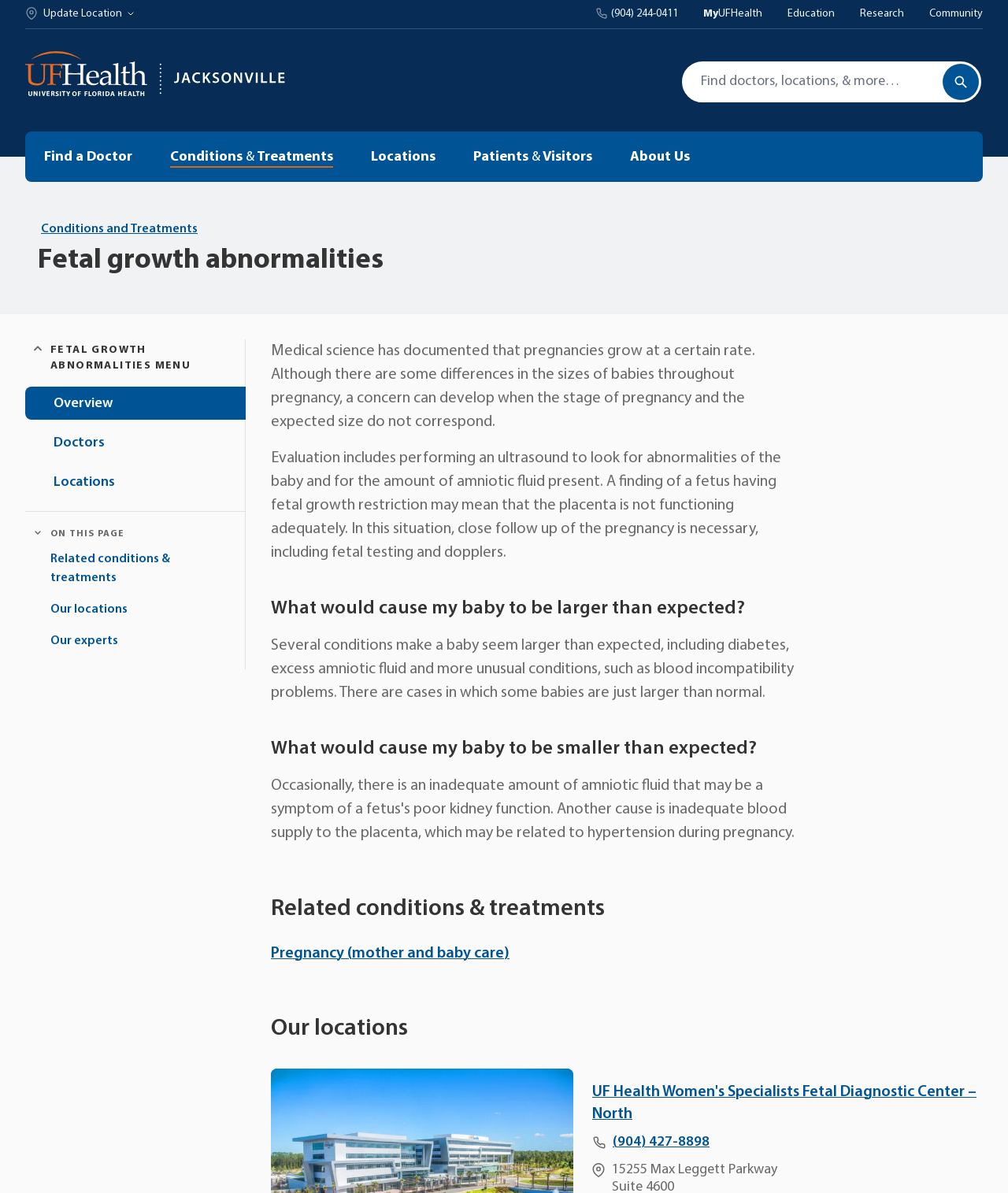What could cause a baby to seem larger than expected?
Carefully analyze the image and provide a thorough answer to the question.

The webpage mentions that several conditions can make a baby seem larger than expected, including diabetes, excess amniotic fluid, and more unusual conditions such as blood incompatibility problems, and in some cases, babies are just larger than normal.